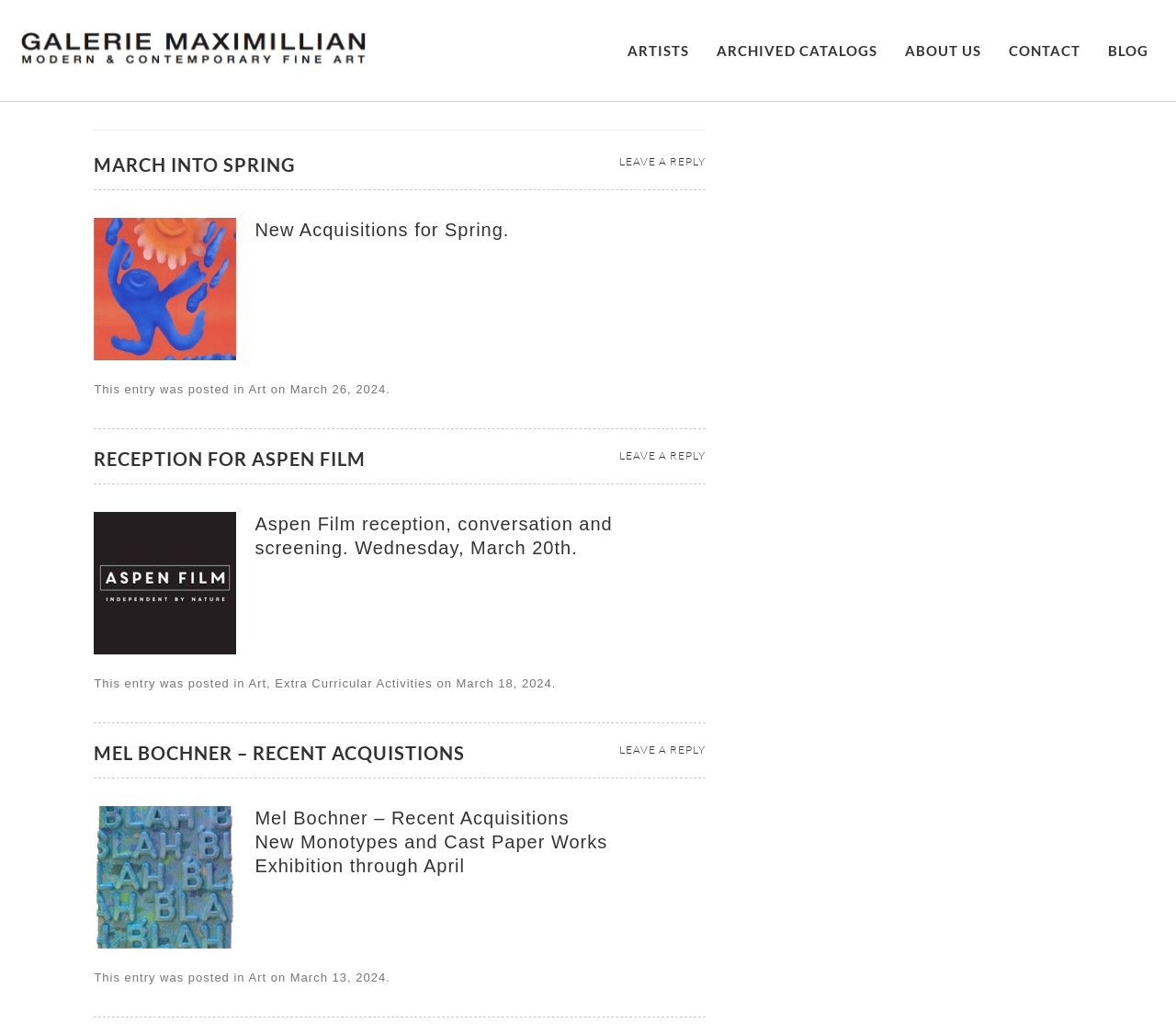Respond with a single word or short phrase to the following question: 
What is the title of the first article?

MARCH INTO SPRING